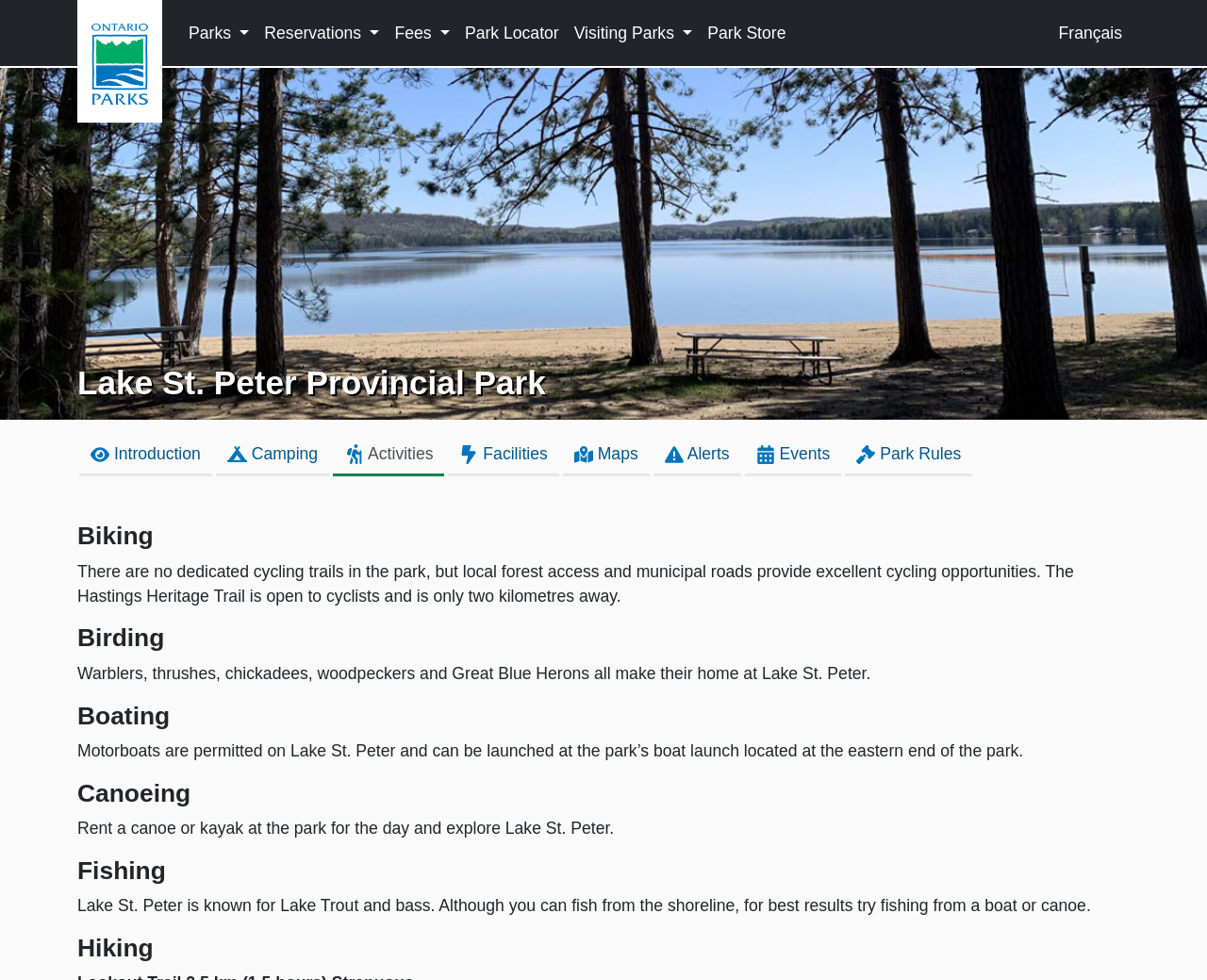Please find the bounding box coordinates of the element that must be clicked to perform the given instruction: "Learn about Biking activities". The coordinates should be four float numbers from 0 to 1, i.e., [left, top, right, bottom].

[0.064, 0.532, 0.936, 0.563]